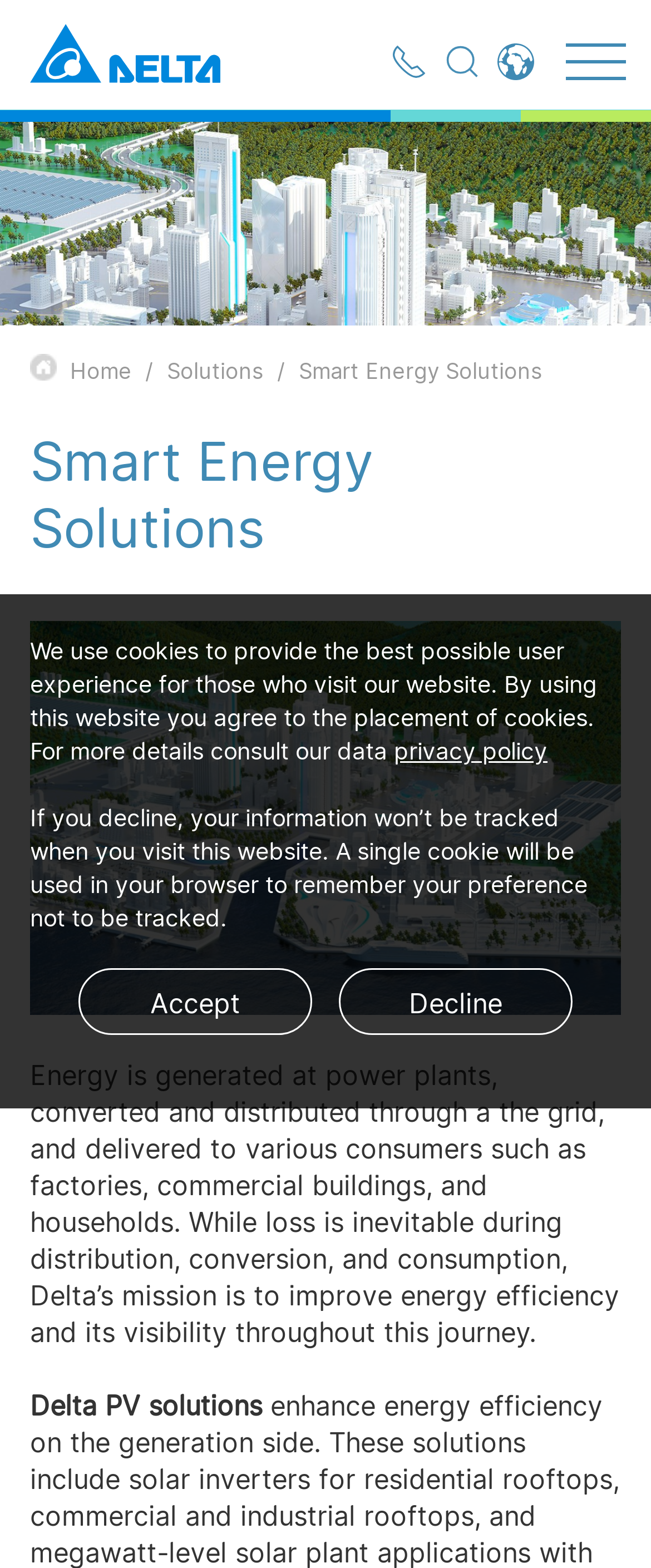Determine the bounding box coordinates for the HTML element mentioned in the following description: "privacy policy". The coordinates should be a list of four floats ranging from 0 to 1, represented as [left, top, right, bottom].

[0.605, 0.468, 0.841, 0.49]